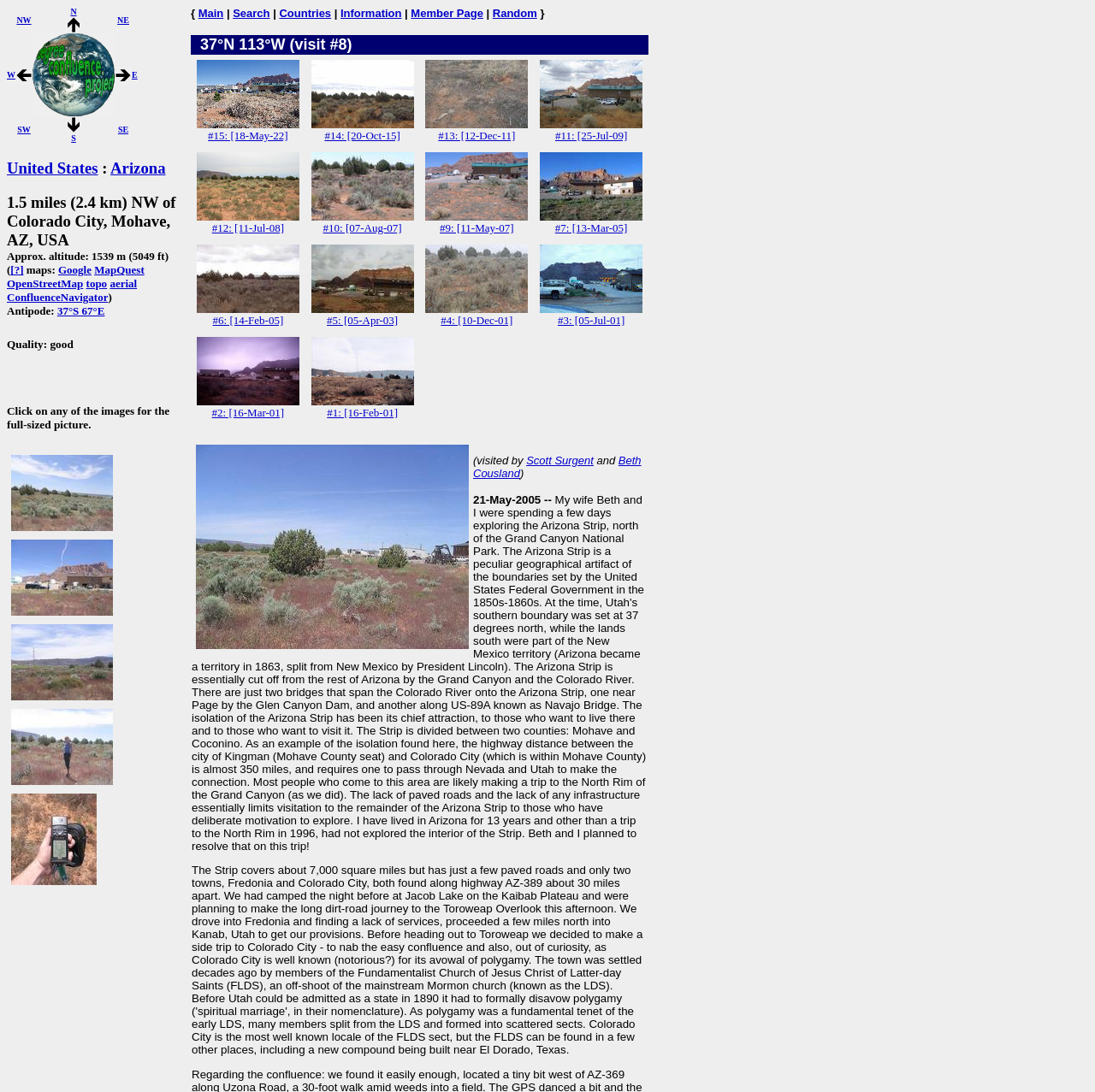Can you identify the bounding box coordinates of the clickable region needed to carry out this instruction: 'Visit the United States page'? The coordinates should be four float numbers within the range of 0 to 1, stated as [left, top, right, bottom].

[0.006, 0.145, 0.089, 0.162]